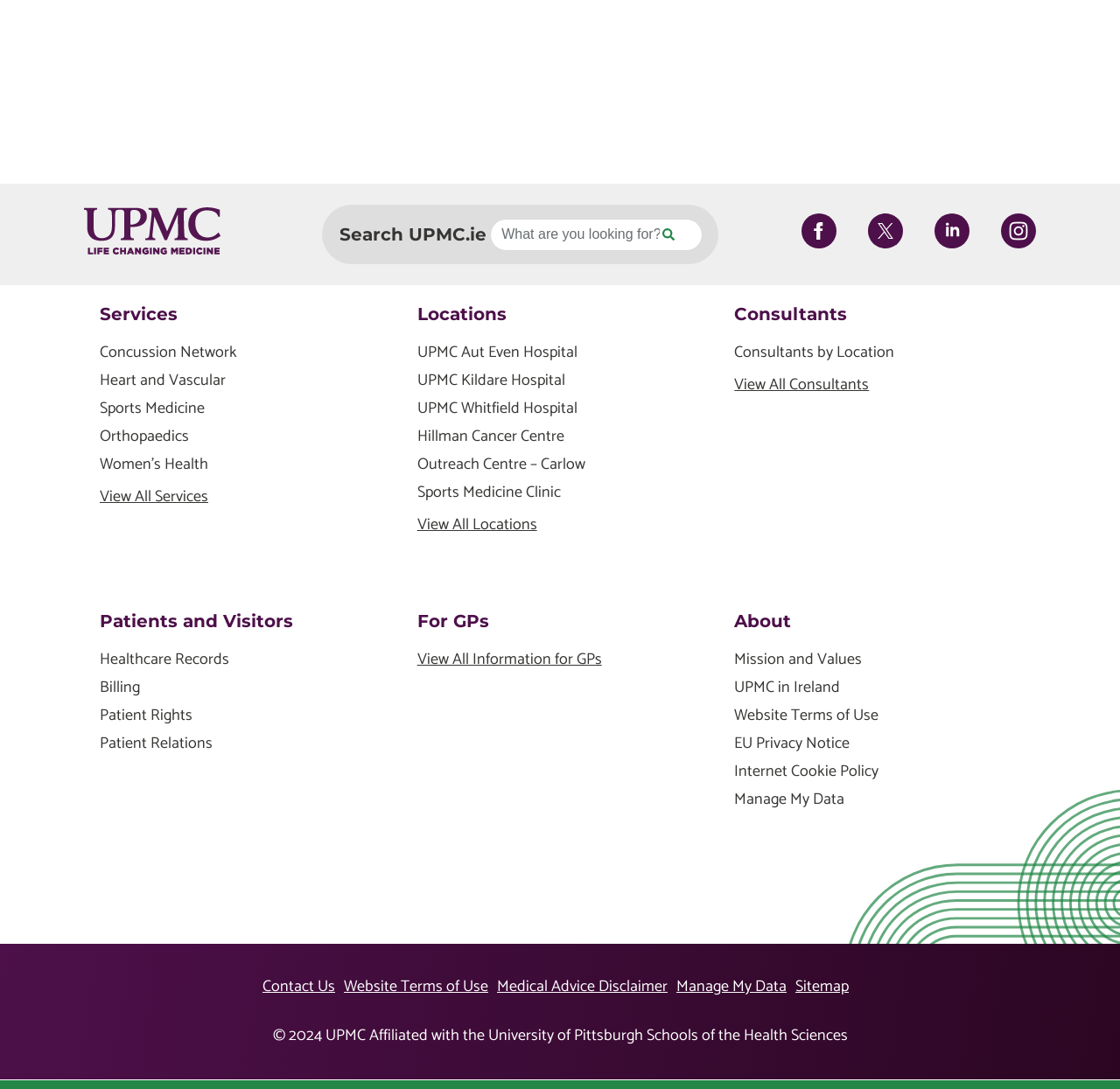Using the information in the image, give a detailed answer to the following question: How many social media links are there?

There are four social media links, namely Facebook, Twitter, LinkedIn, and Instagram, which can be found on the top-right corner of the webpage.